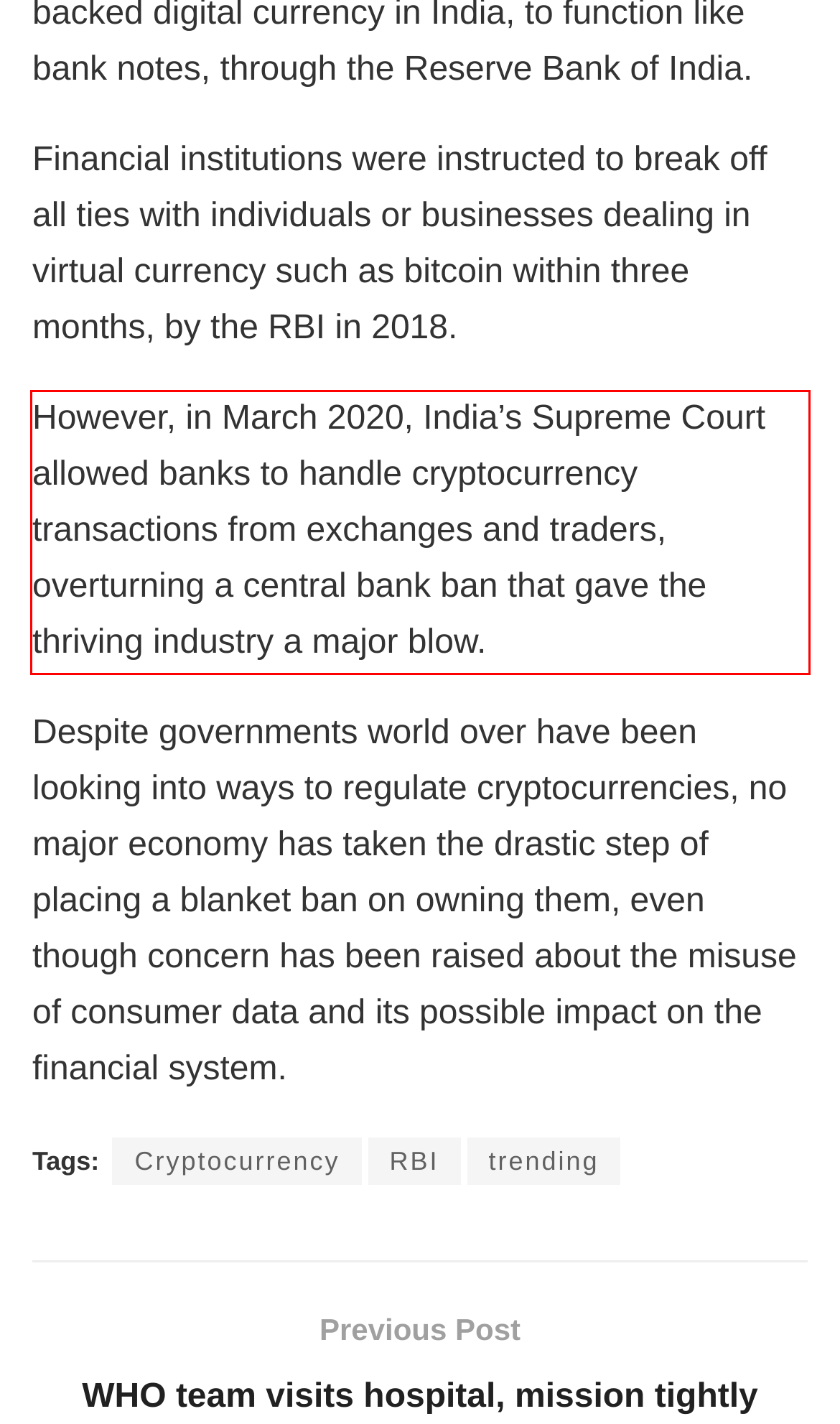Using OCR, extract the text content found within the red bounding box in the given webpage screenshot.

However, in March 2020, India’s Supreme Court allowed banks to handle cryptocurrency transactions from exchanges and traders, overturning a central bank ban that gave the thriving industry a major blow.